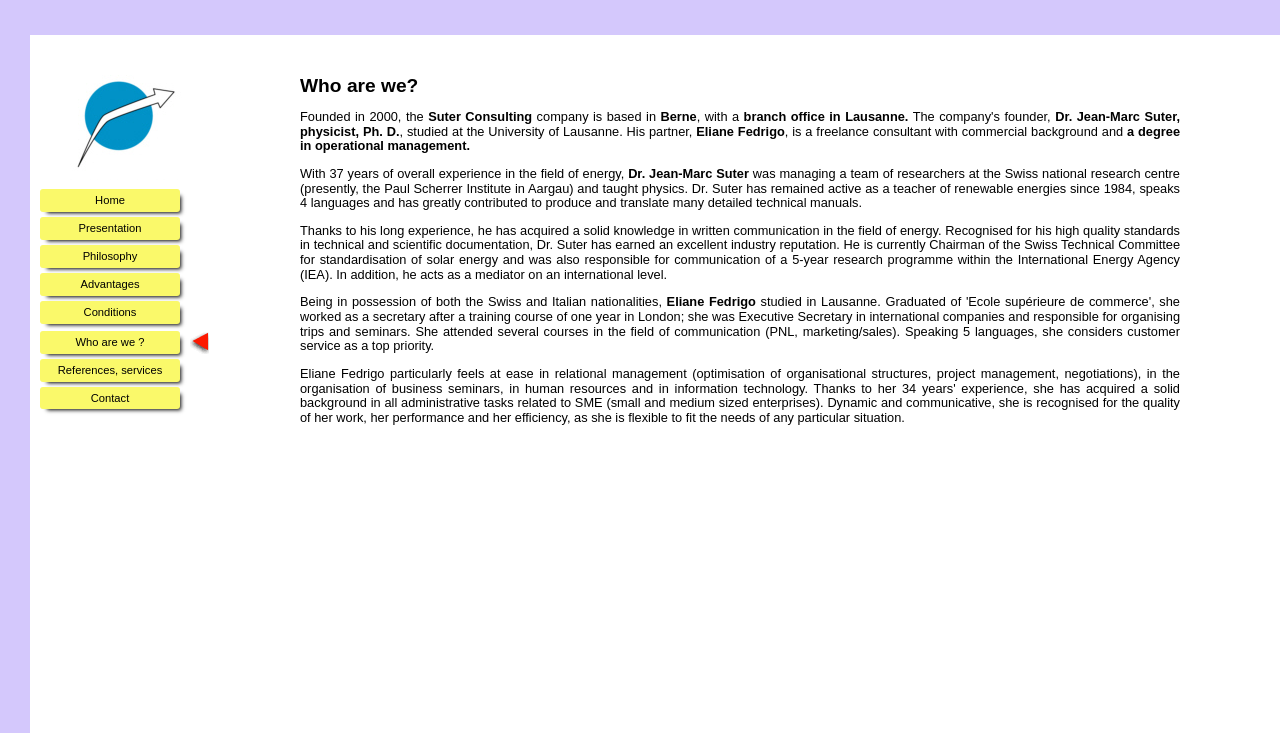Identify the coordinates of the bounding box for the element that must be clicked to accomplish the instruction: "Click the image at the top left corner".

[0.055, 0.102, 0.144, 0.246]